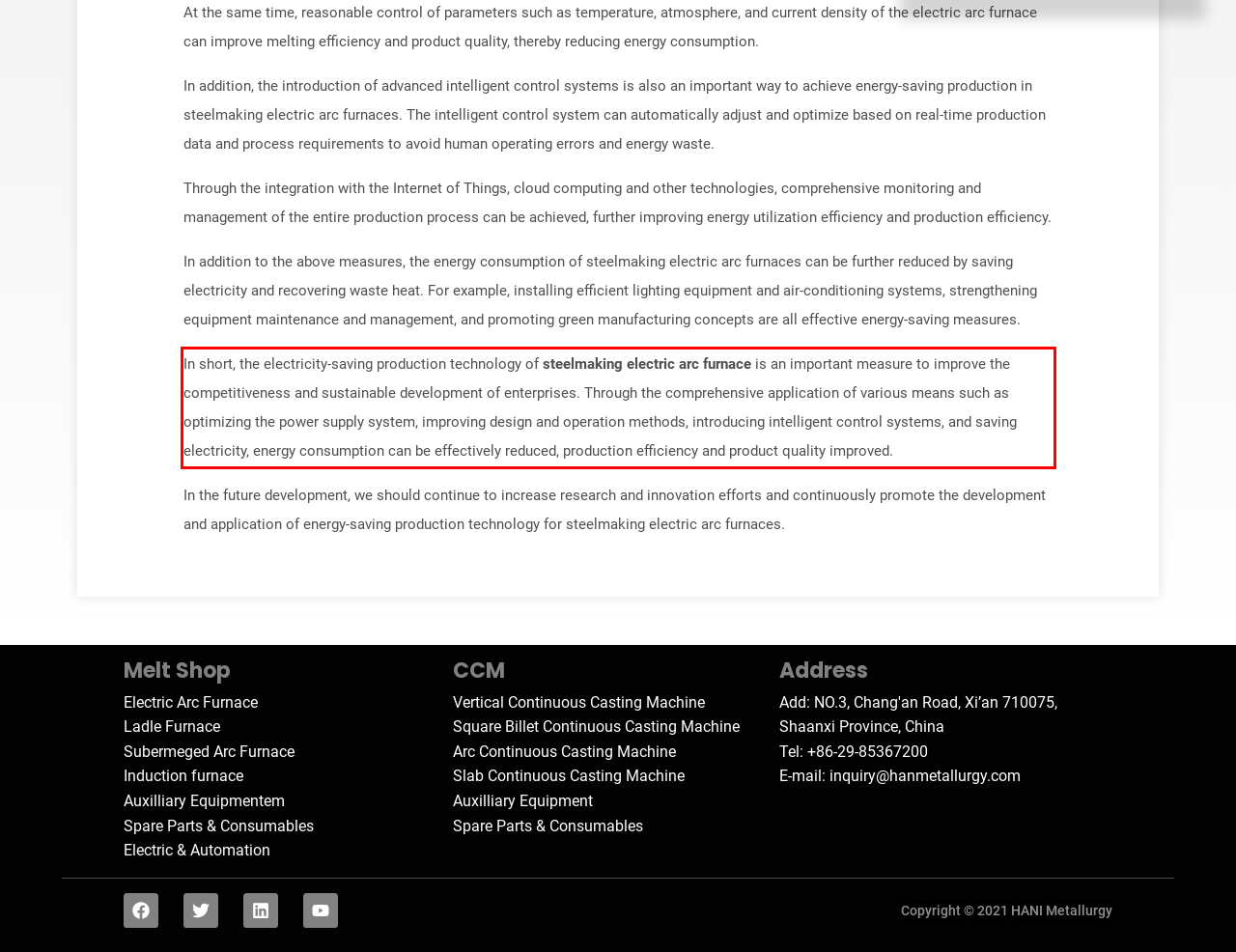You are looking at a screenshot of a webpage with a red rectangle bounding box. Use OCR to identify and extract the text content found inside this red bounding box.

In short, the electricity-saving production technology of steelmaking electric arc furnace is an important measure to improve the competitiveness and sustainable development of enterprises. Through the comprehensive application of various means such as optimizing the power supply system, improving design and operation methods, introducing intelligent control systems, and saving electricity, energy consumption can be effectively reduced, production efficiency and product quality improved.